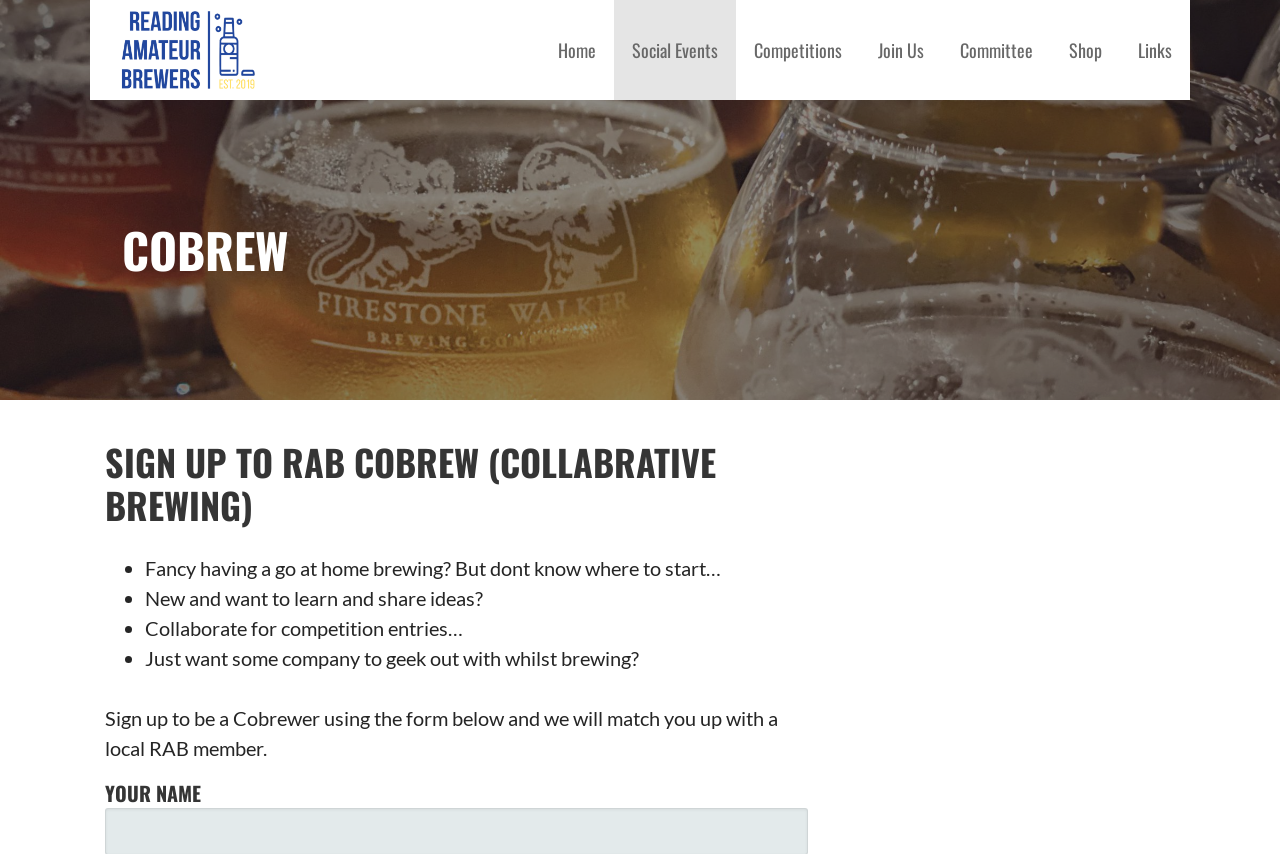What is the purpose of the Cobrew initiative?
Can you provide a detailed and comprehensive answer to the question?

The purpose of the Cobrew initiative can be understood from the heading 'SIGN UP TO RAB COBREW (COLLABRATIVE BREWING)' and the subsequent list markers and static texts, which suggest that Cobrew is a platform for collaborative brewing, where people can share ideas, learn from each other, and participate in competitions.